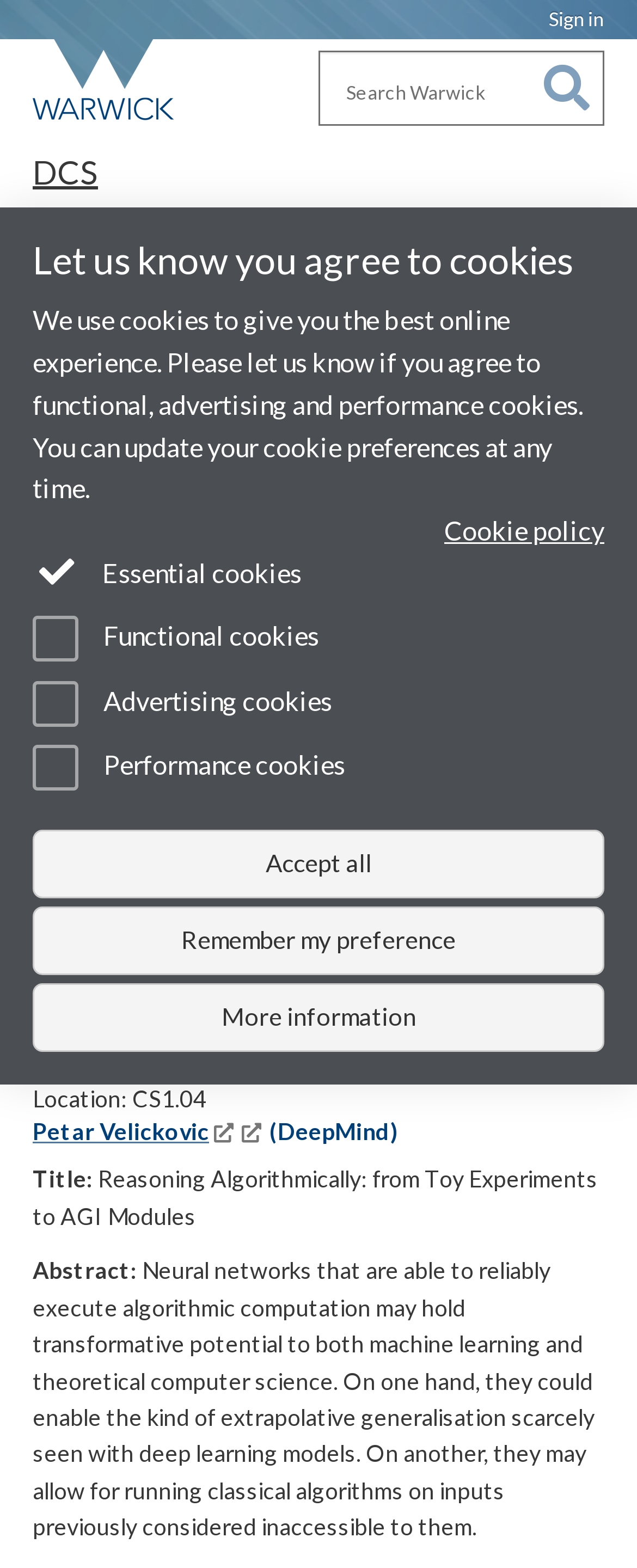What is the name of the speaker at the CS Colloquium? Refer to the image and provide a one-word or short phrase answer.

Petar Velickovic